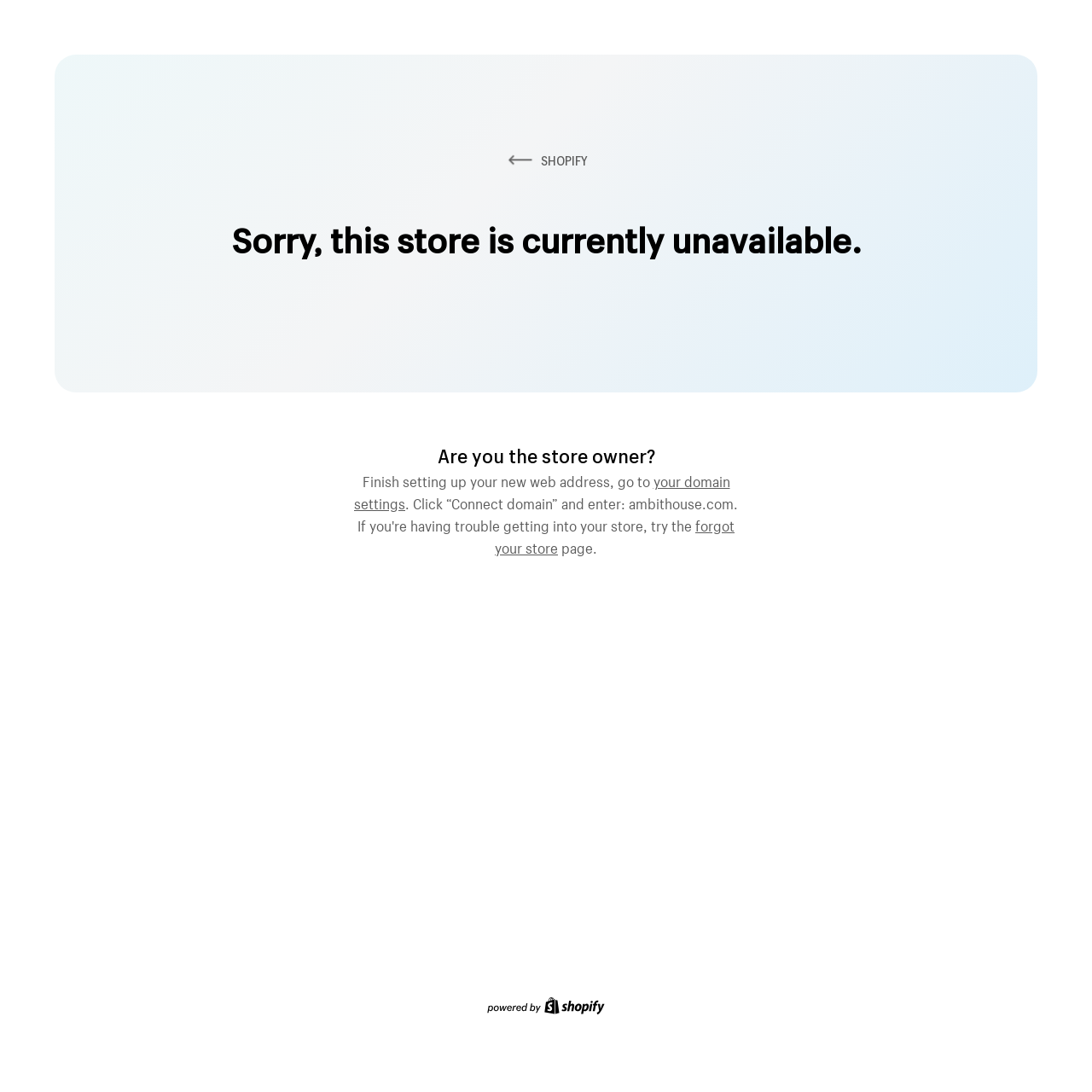What action should the store owner take?
Look at the image and provide a short answer using one word or a phrase.

Finish setting up domain